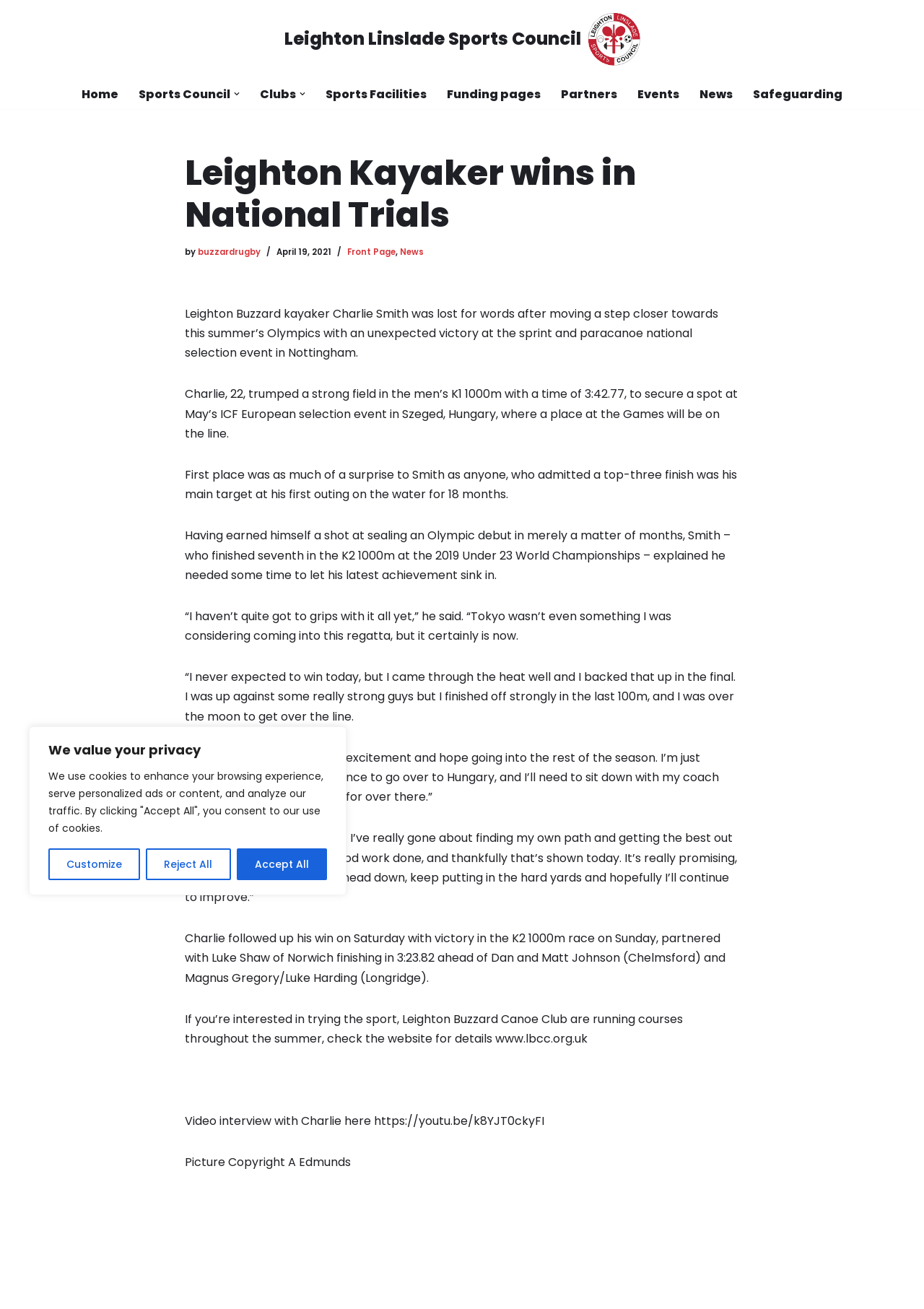What is the time Charlie Smith achieved in the men’s K1 1000m?
Refer to the screenshot and deliver a thorough answer to the question presented.

The article mentions that Charlie Smith trumped a strong field in the men’s K1 1000m with a time of 3:42.77, to secure a spot at May’s ICF European selection event in Szeged, Hungary.